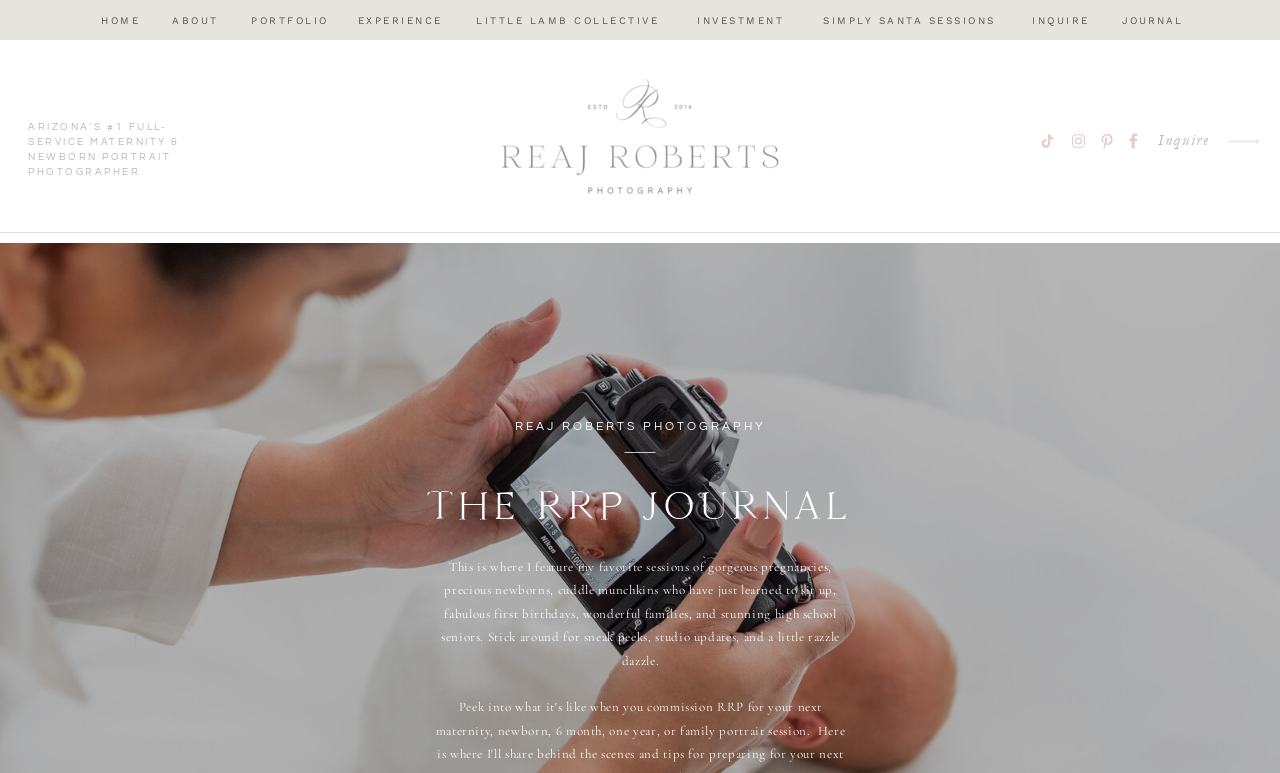Please find the bounding box coordinates of the element that you should click to achieve the following instruction: "Read the RRP JOURNAL". The coordinates should be presented as four float numbers between 0 and 1: [left, top, right, bottom].

[0.207, 0.613, 0.794, 0.719]